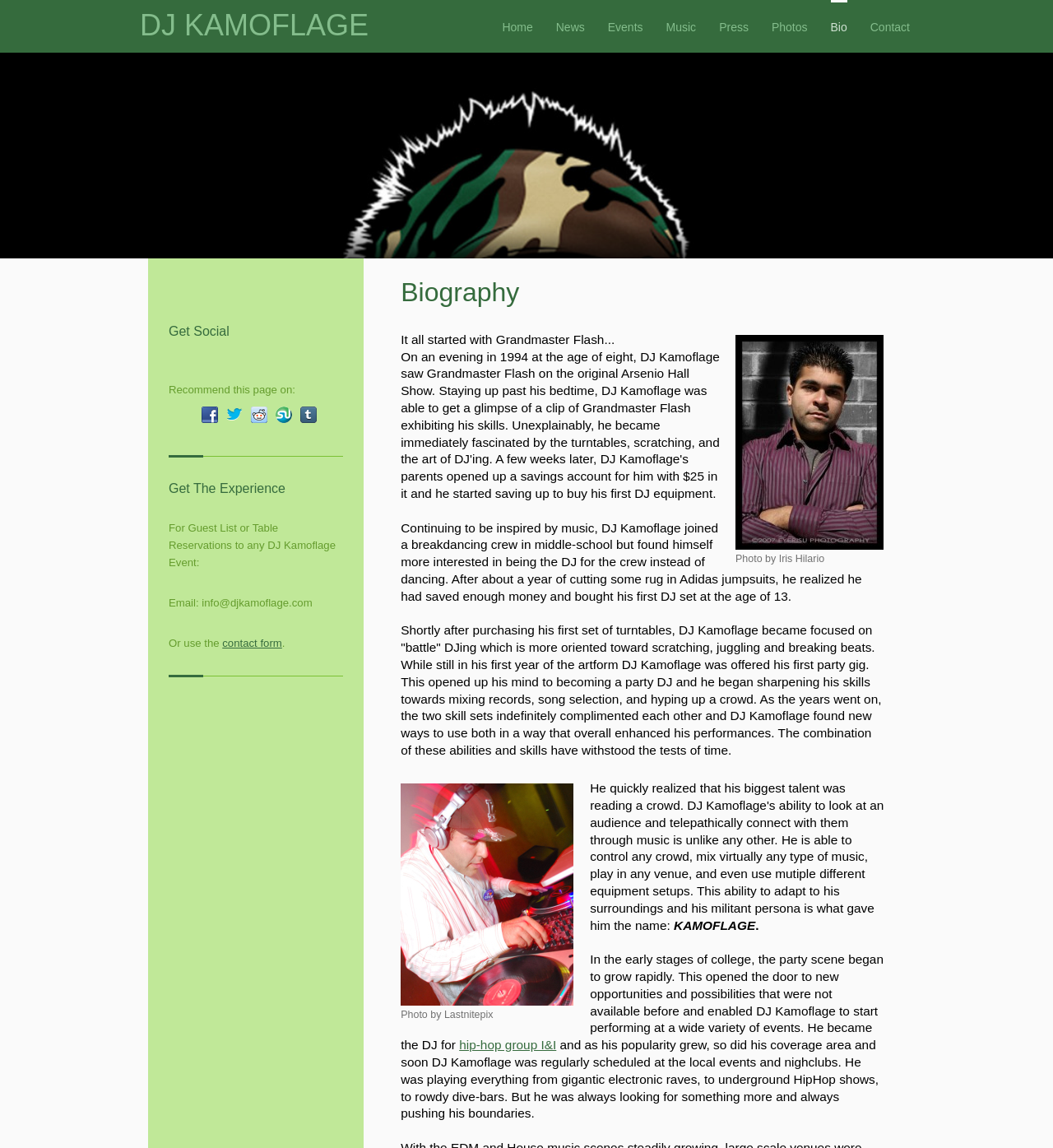Specify the bounding box coordinates of the area to click in order to follow the given instruction: "Go to the Home page."

None